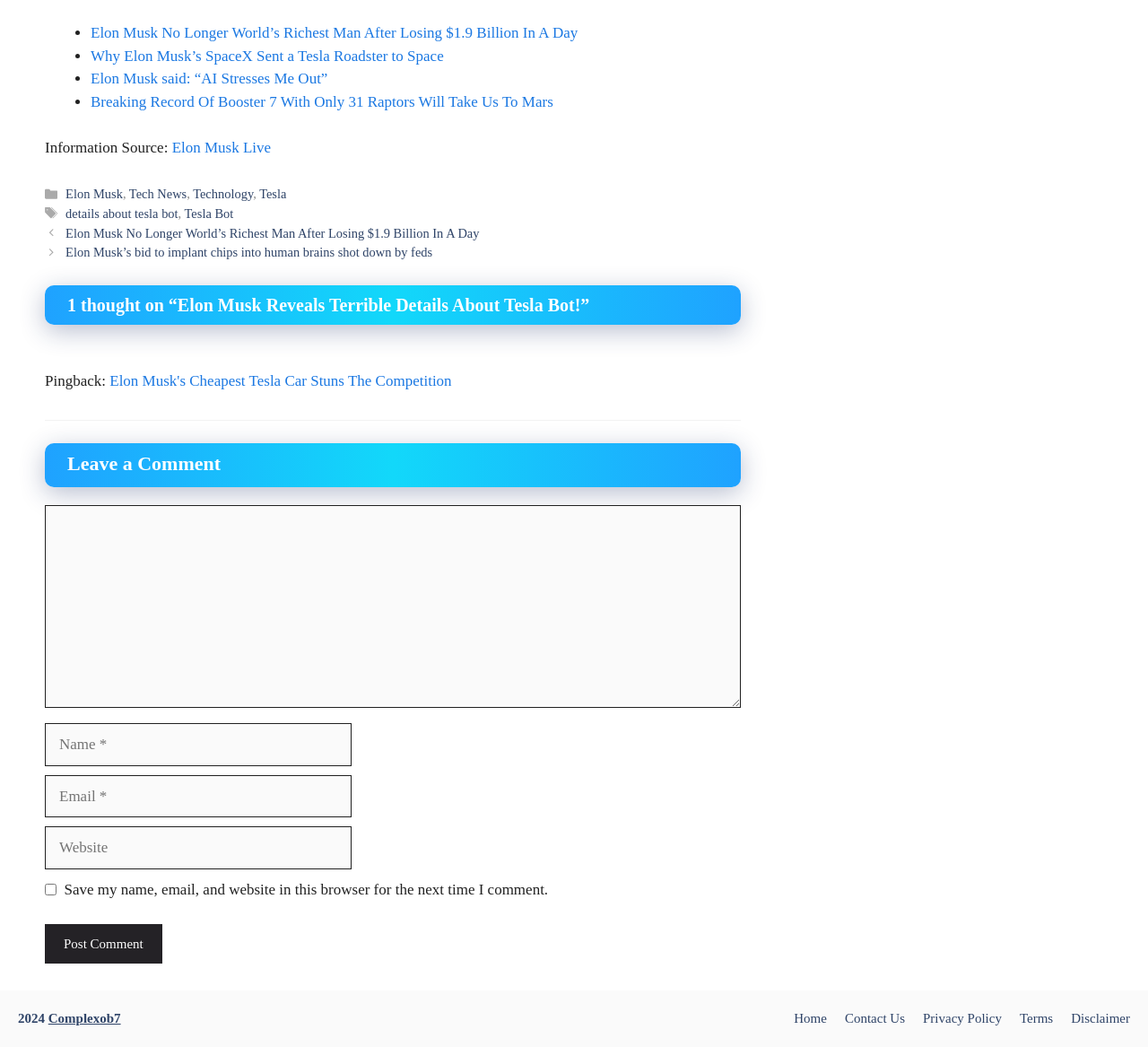Locate the bounding box coordinates of the element's region that should be clicked to carry out the following instruction: "Visit the homepage". The coordinates need to be four float numbers between 0 and 1, i.e., [left, top, right, bottom].

[0.692, 0.966, 0.72, 0.98]